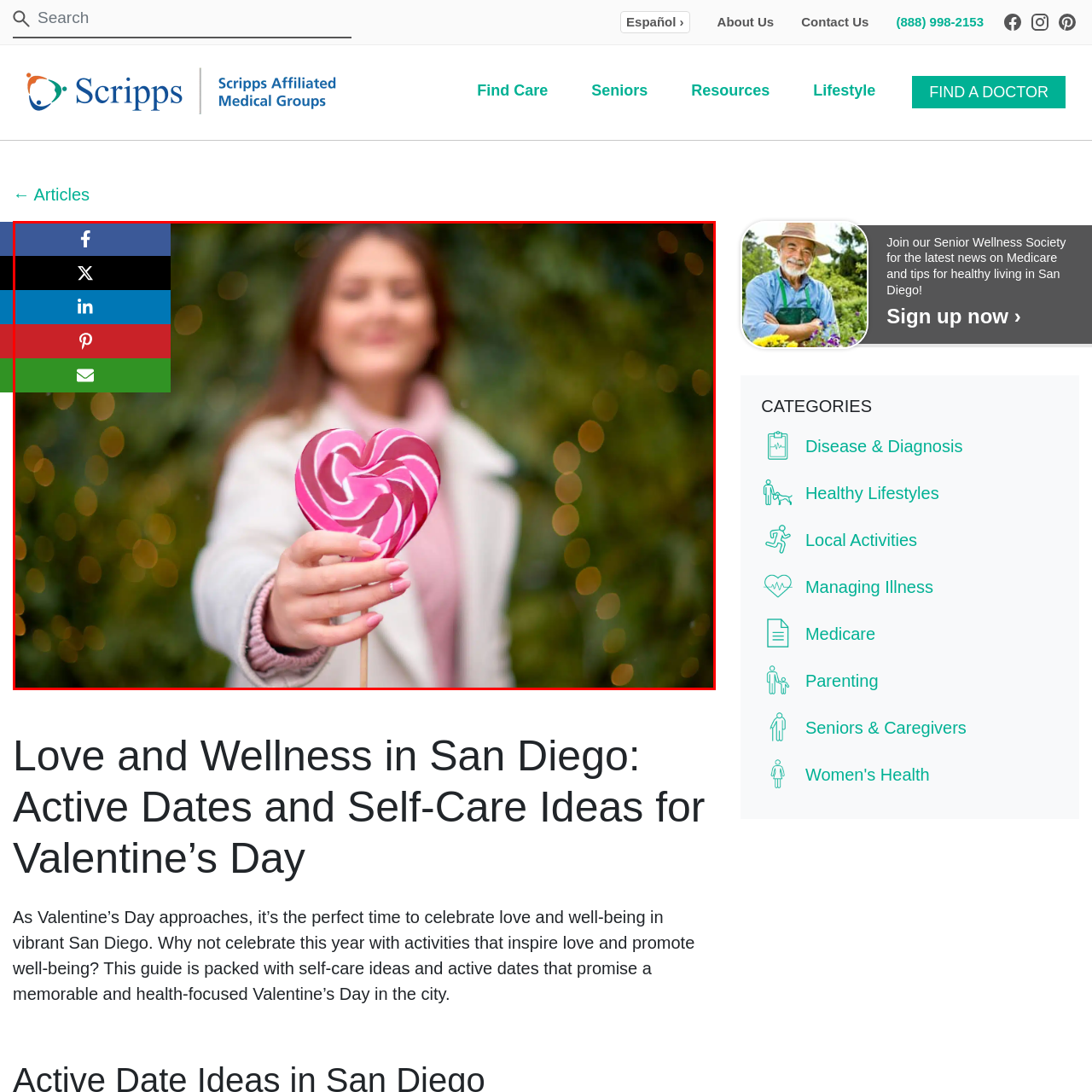Observe the image within the red boundary, What social media platforms are displayed in the image? Respond with a one-word or short phrase answer.

Facebook, Twitter, LinkedIn, Pinterest, and email